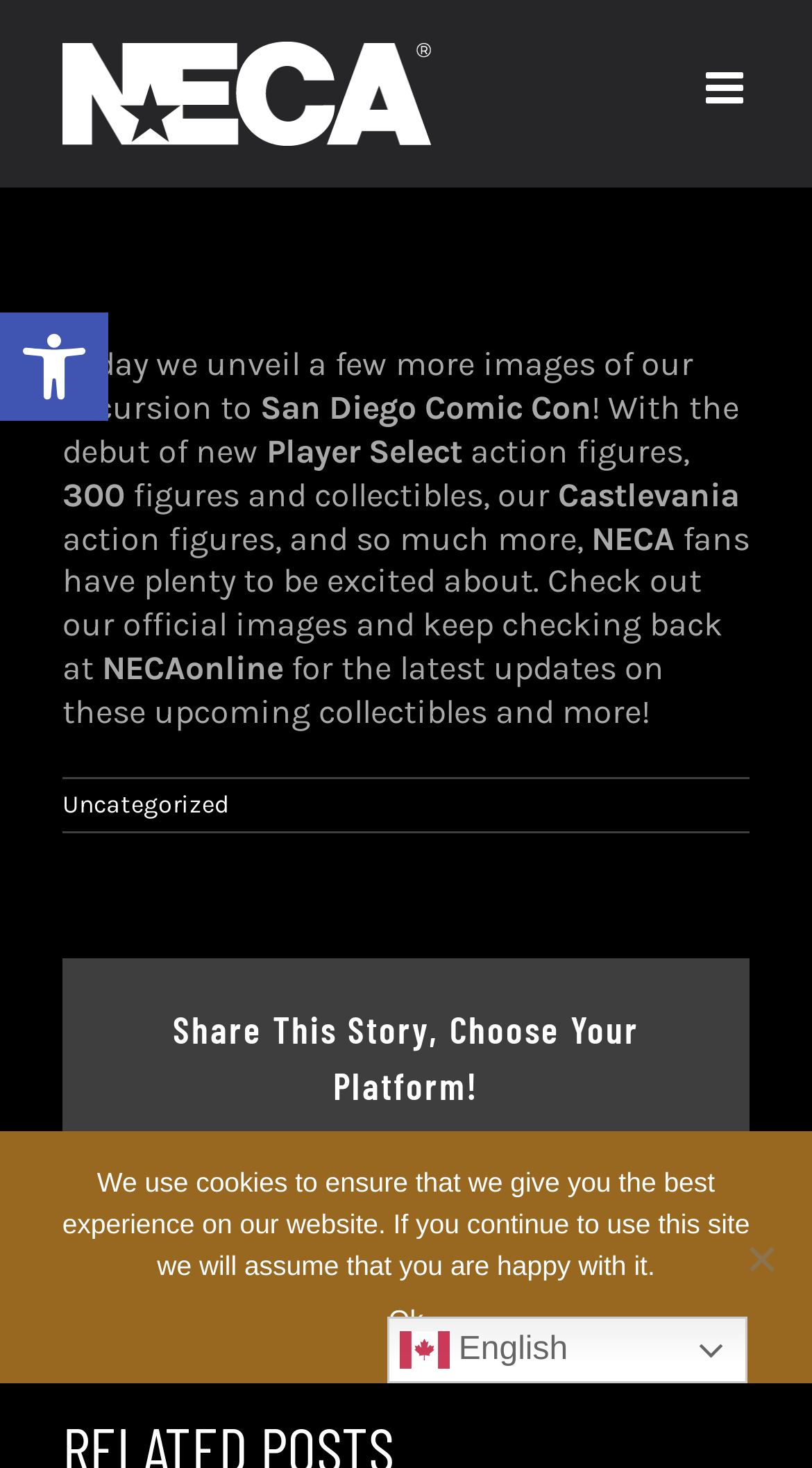Please provide the bounding box coordinates for the element that needs to be clicked to perform the instruction: "Visit NECAOnline.com". The coordinates must consist of four float numbers between 0 and 1, formatted as [left, top, right, bottom].

[0.077, 0.028, 0.531, 0.1]